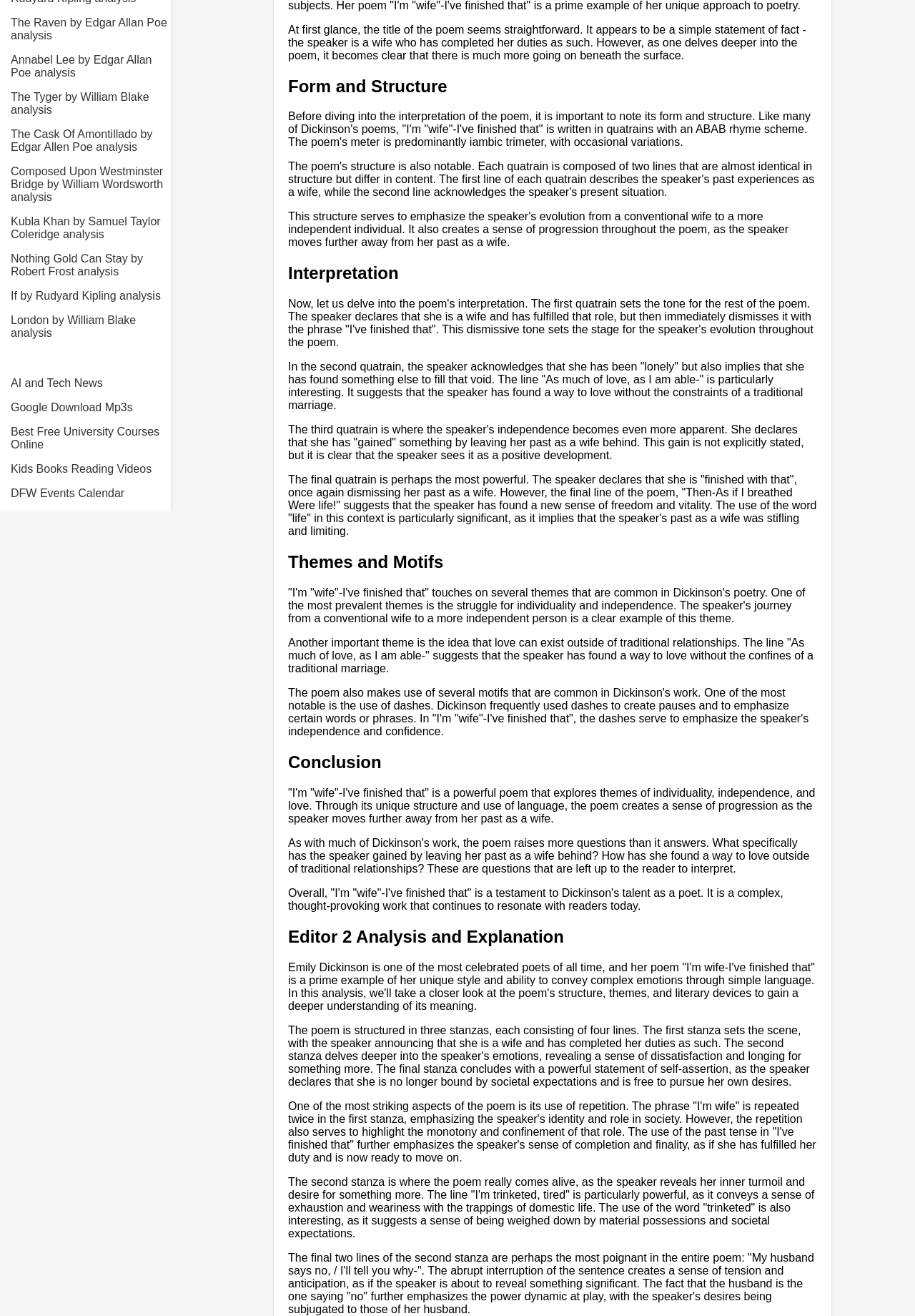Given the element description Embed, identify the bounding box coordinates for the UI element on the webpage screenshot. The format should be (top-left x, top-left y, bottom-right x, bottom-right y), with values between 0 and 1.

None